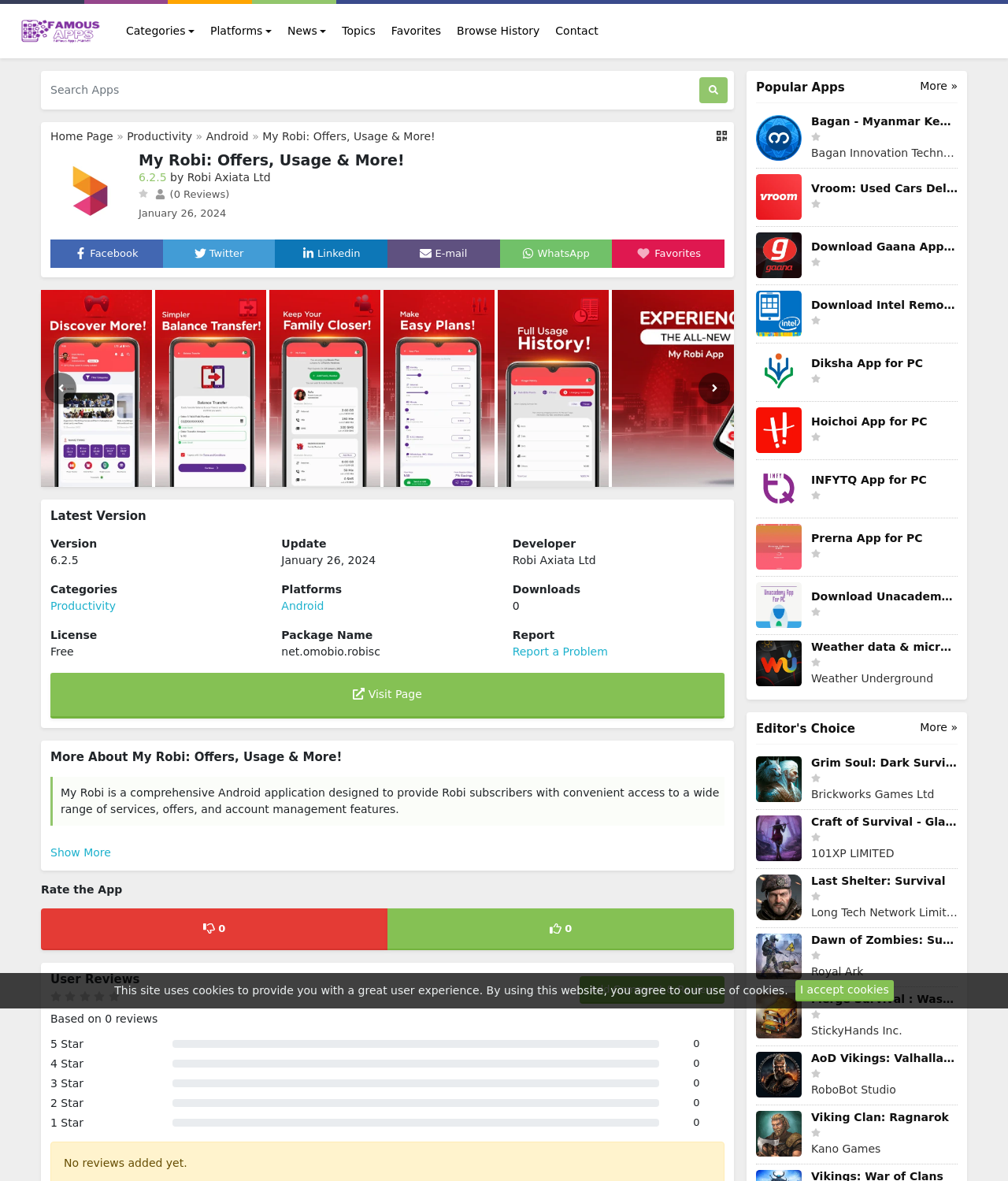Please specify the bounding box coordinates of the element that should be clicked to execute the given instruction: 'Browse History'. Ensure the coordinates are four float numbers between 0 and 1, expressed as [left, top, right, bottom].

[0.447, 0.014, 0.542, 0.039]